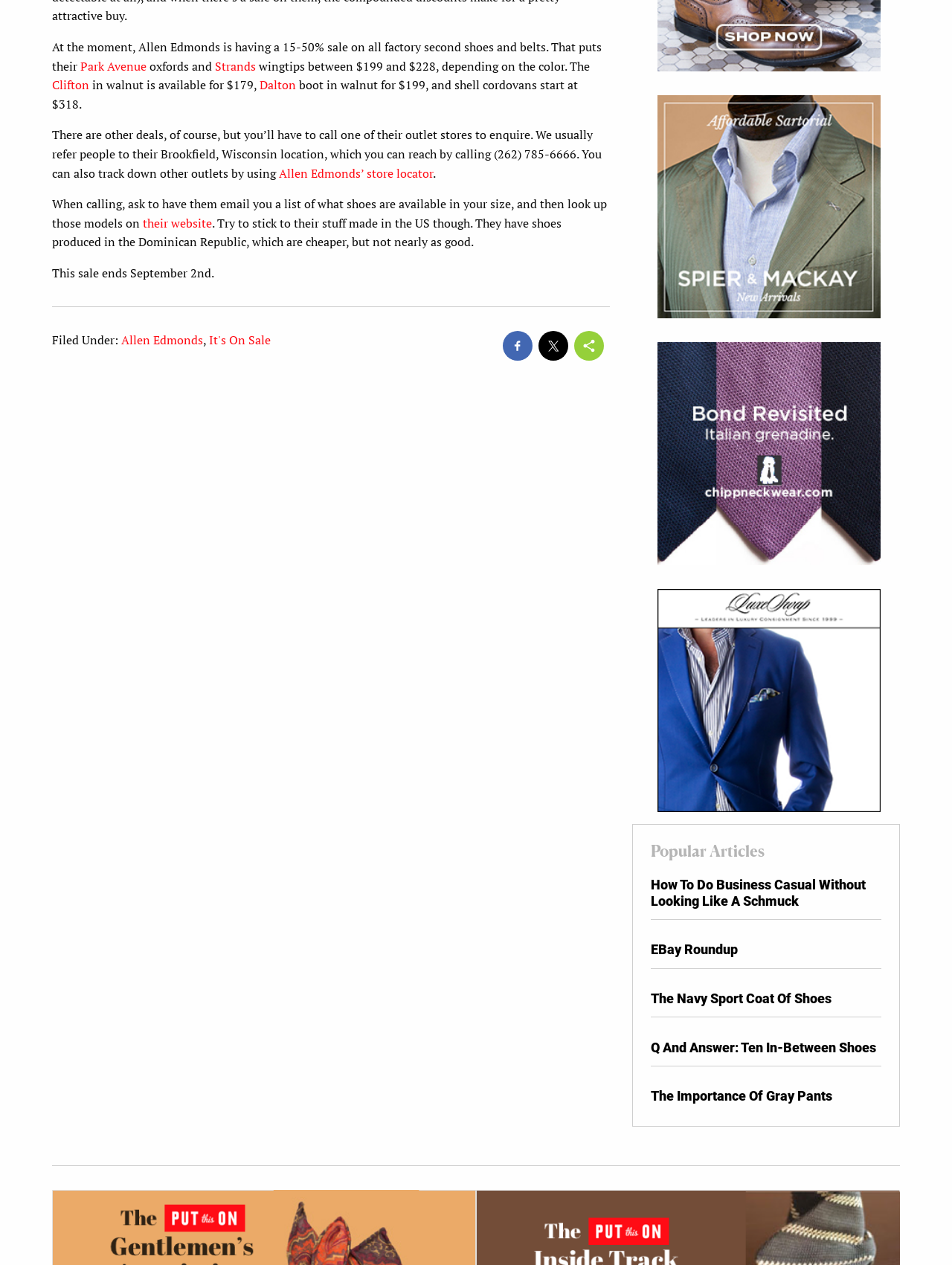Pinpoint the bounding box coordinates of the clickable area necessary to execute the following instruction: "Visit the 'Allen Edmonds’ store locator'". The coordinates should be given as four float numbers between 0 and 1, namely [left, top, right, bottom].

[0.293, 0.13, 0.455, 0.143]